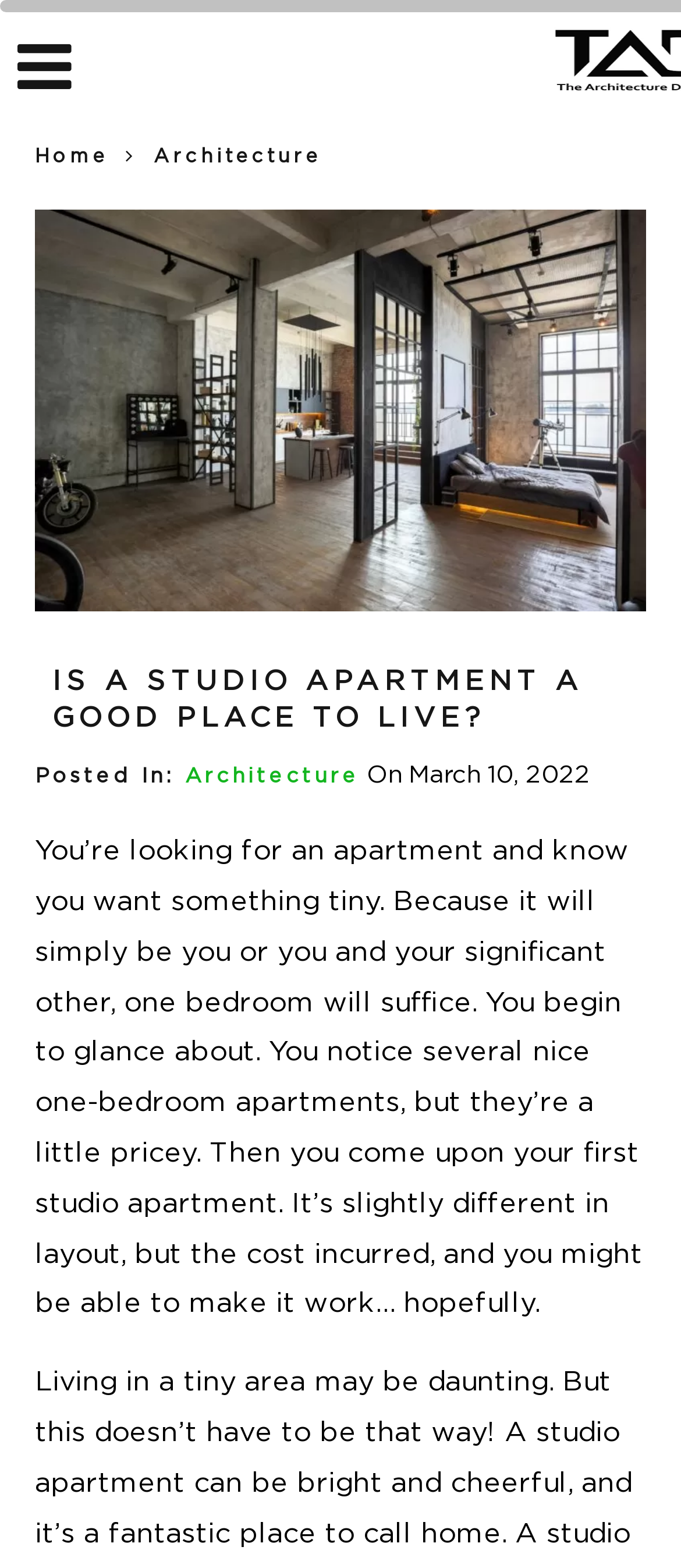From the image, can you give a detailed response to the question below:
What is the purpose of the post?

I inferred the purpose of the post by reading the introductory paragraph which mentions exploring ideas about studio apartments and considering their feasibility, suggesting that the post aims to explore ideas about studio apartments.